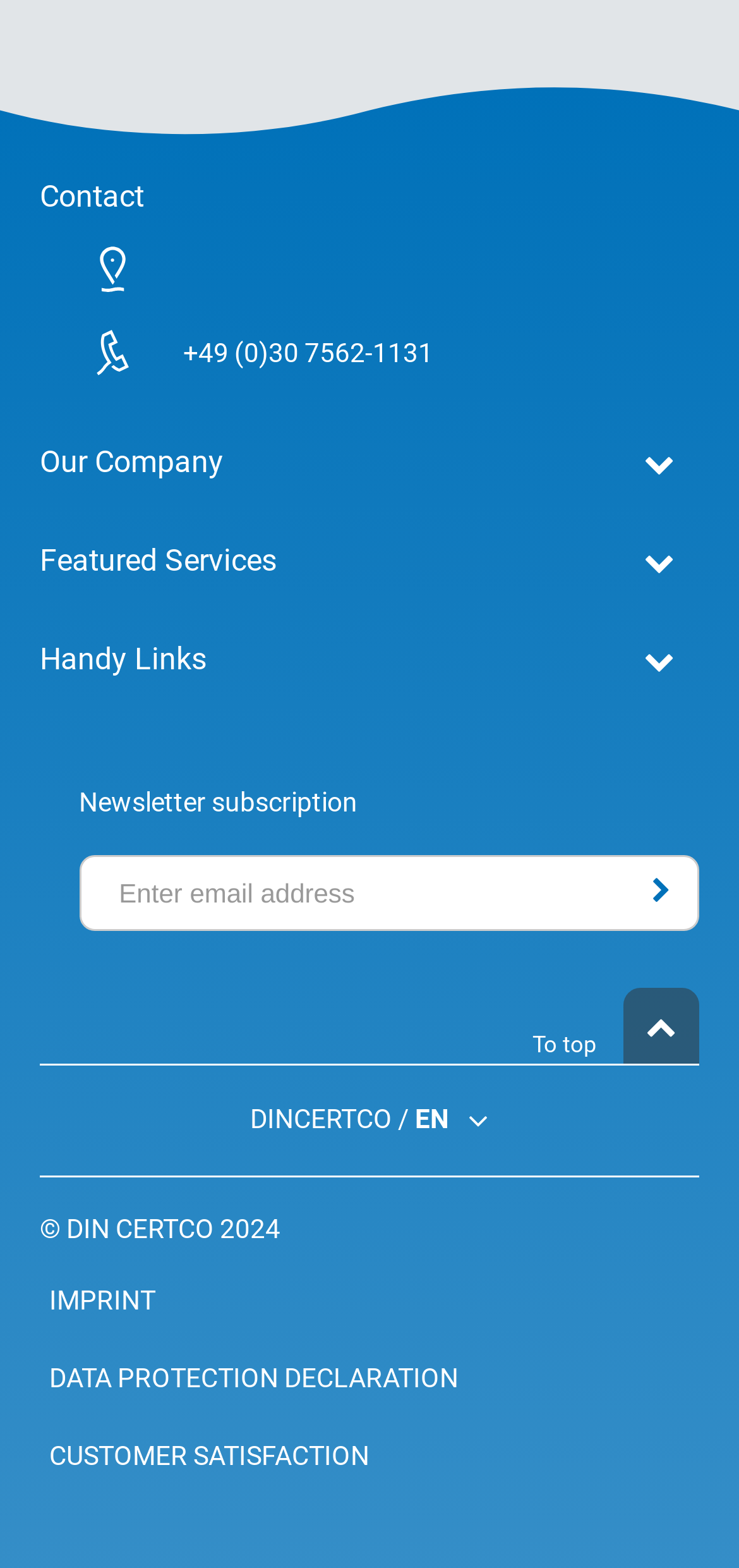Identify the bounding box coordinates for the UI element described as: "Imprint". The coordinates should be provided as four floats between 0 and 1: [left, top, right, bottom].

[0.054, 0.816, 0.223, 0.841]